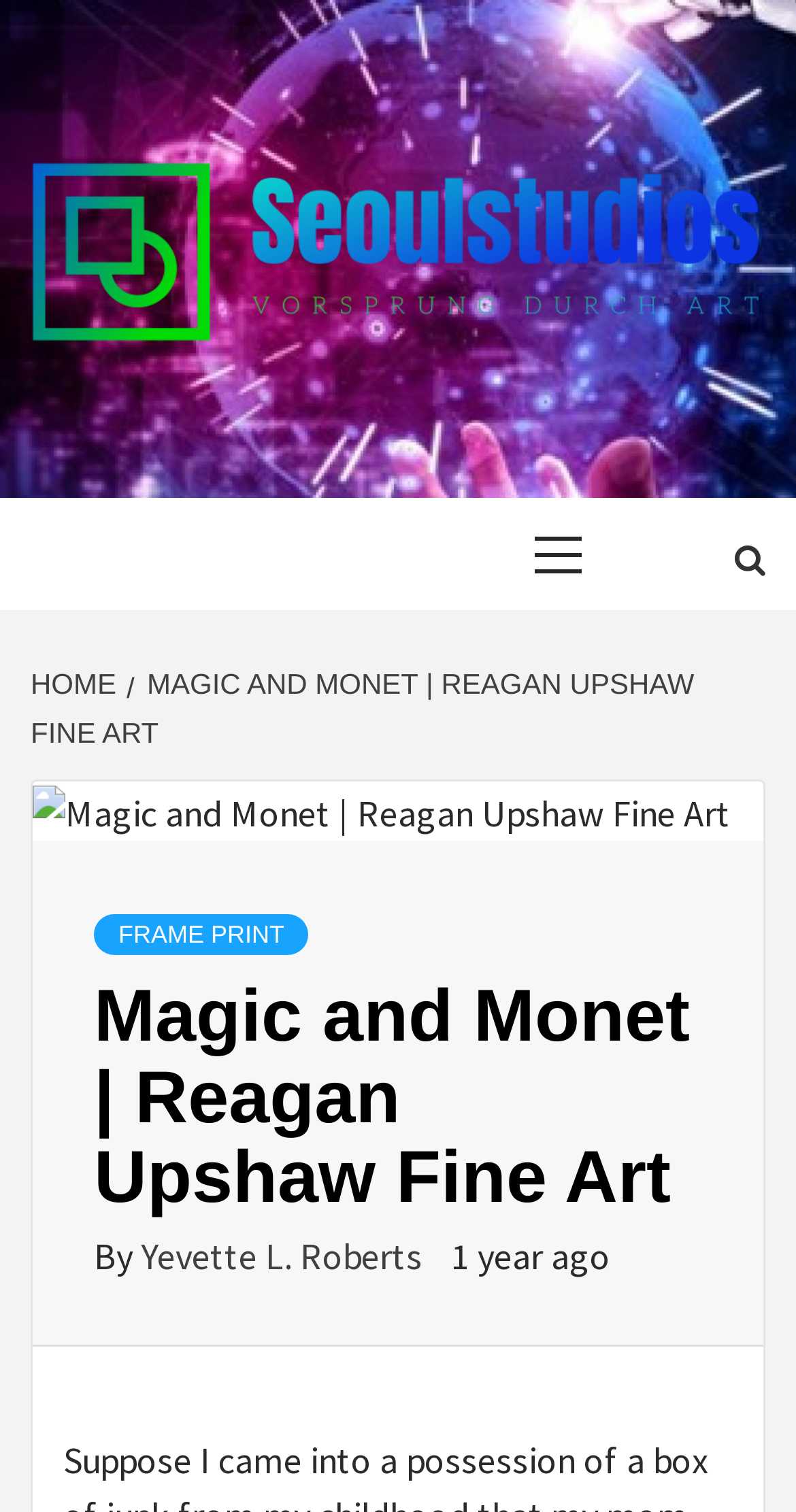Refer to the image and offer a detailed explanation in response to the question: How old is the artwork?

The age of the artwork can be found in the main content area of the webpage, where it says '1 year ago' below the author's name.